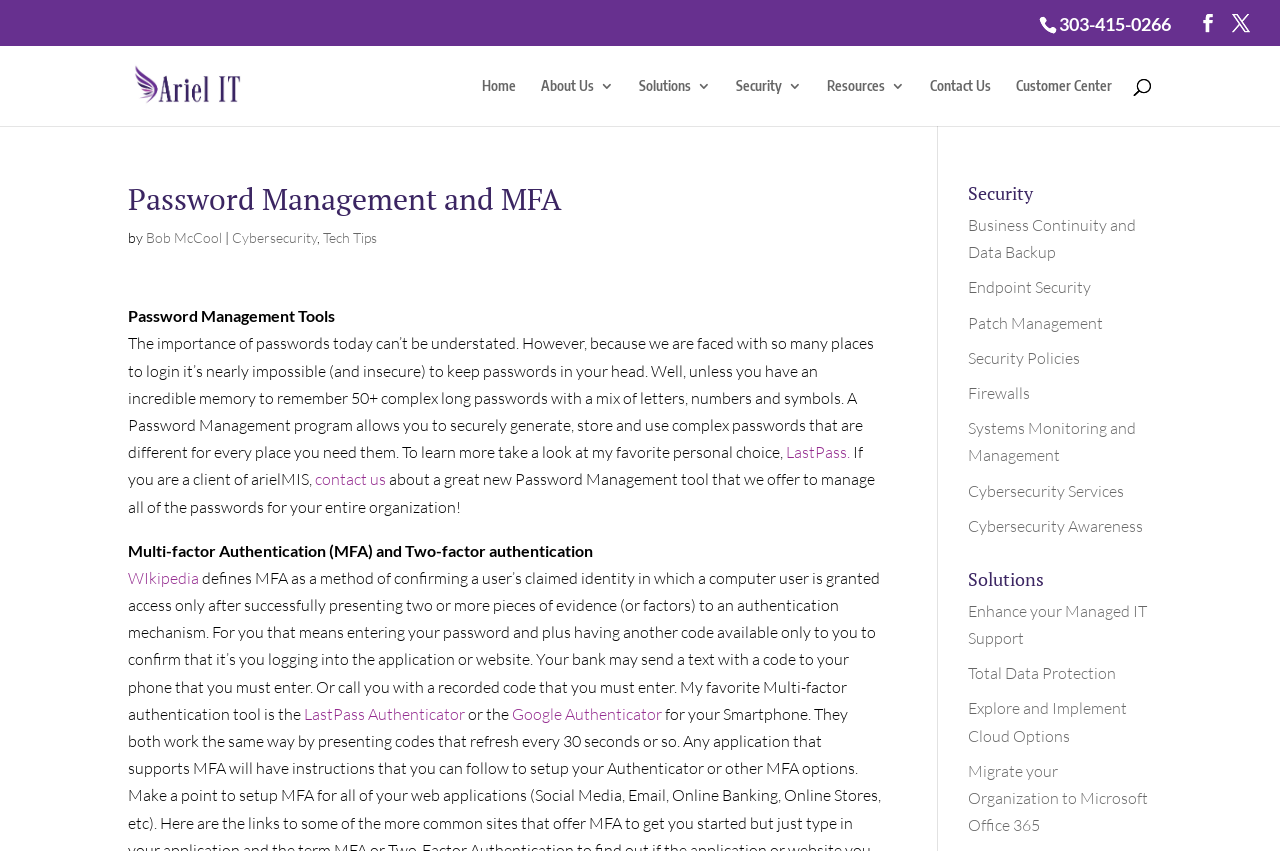Determine the bounding box coordinates for the area that needs to be clicked to fulfill this task: "Read about Multi-factor Authentication". The coordinates must be given as four float numbers between 0 and 1, i.e., [left, top, right, bottom].

[0.1, 0.635, 0.463, 0.658]